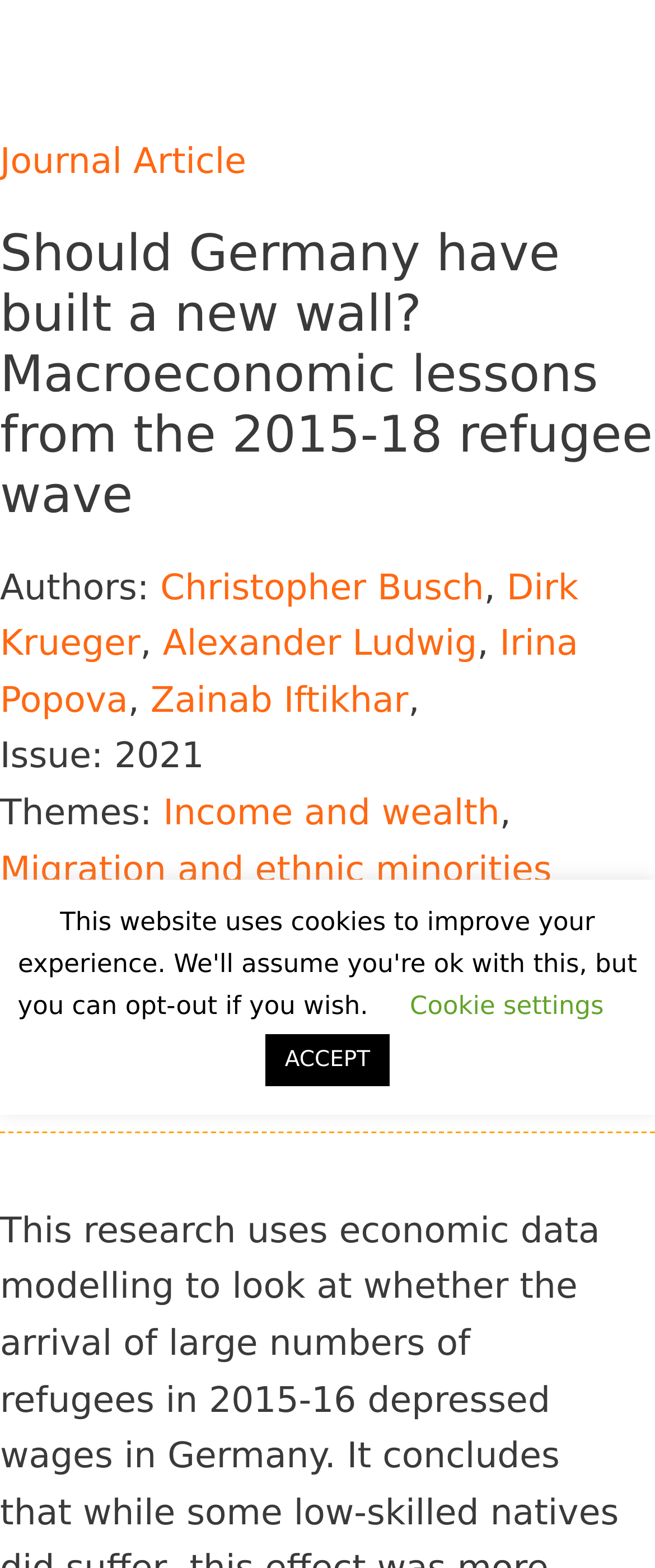What is the research topic of this journal article?
Look at the image and respond to the question as thoroughly as possible.

The research topic of this journal article is about the macroeconomic lessons from the 2015-18 refugee wave in Germany, as indicated by the title 'Should Germany have built a new wall? Macroeconomic lessons from the 2015-18 refugee wave'.